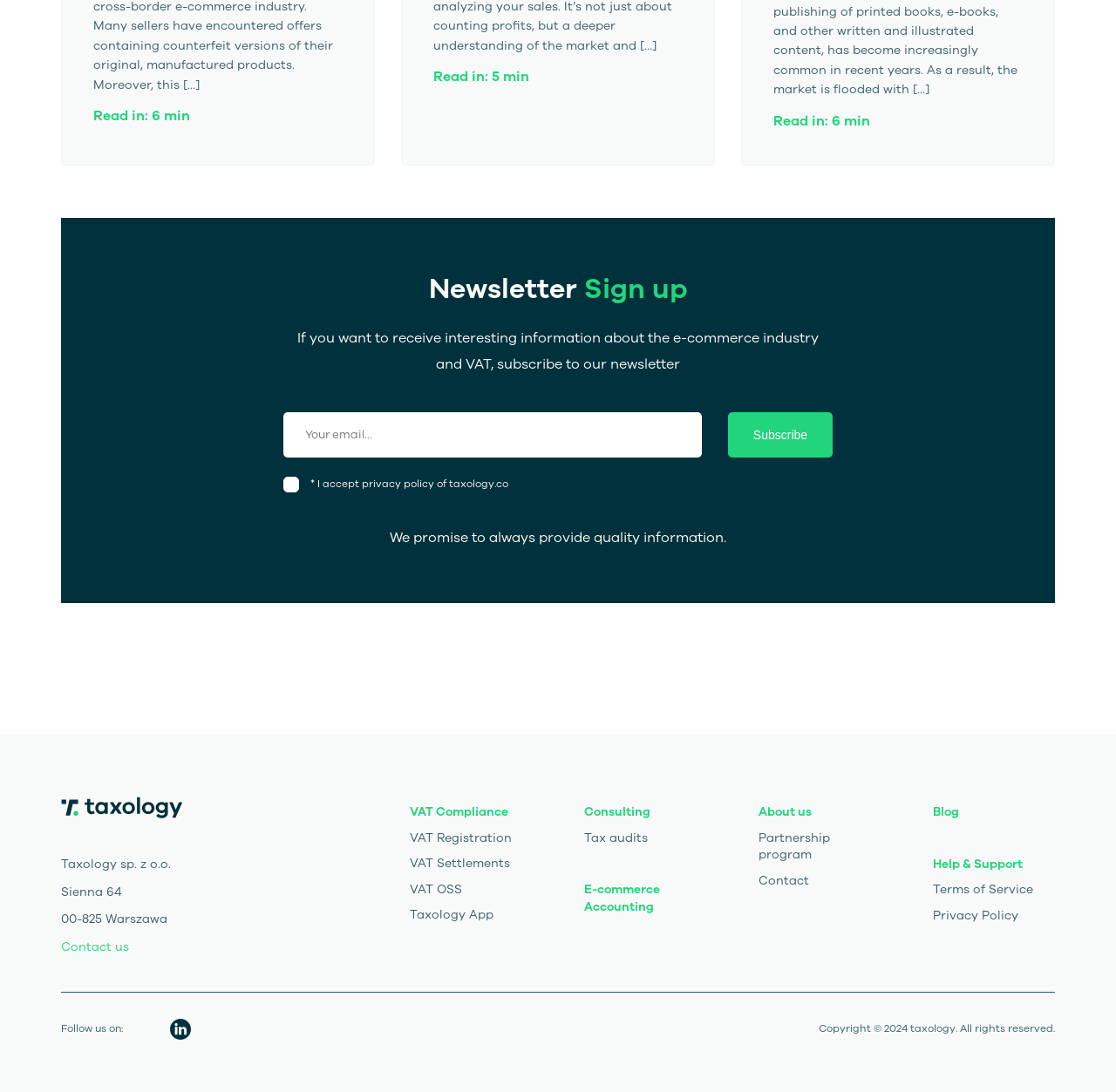What is the name of the company behind the webpage?
Look at the image and provide a short answer using one word or a phrase.

Taxology sp. z o.o.